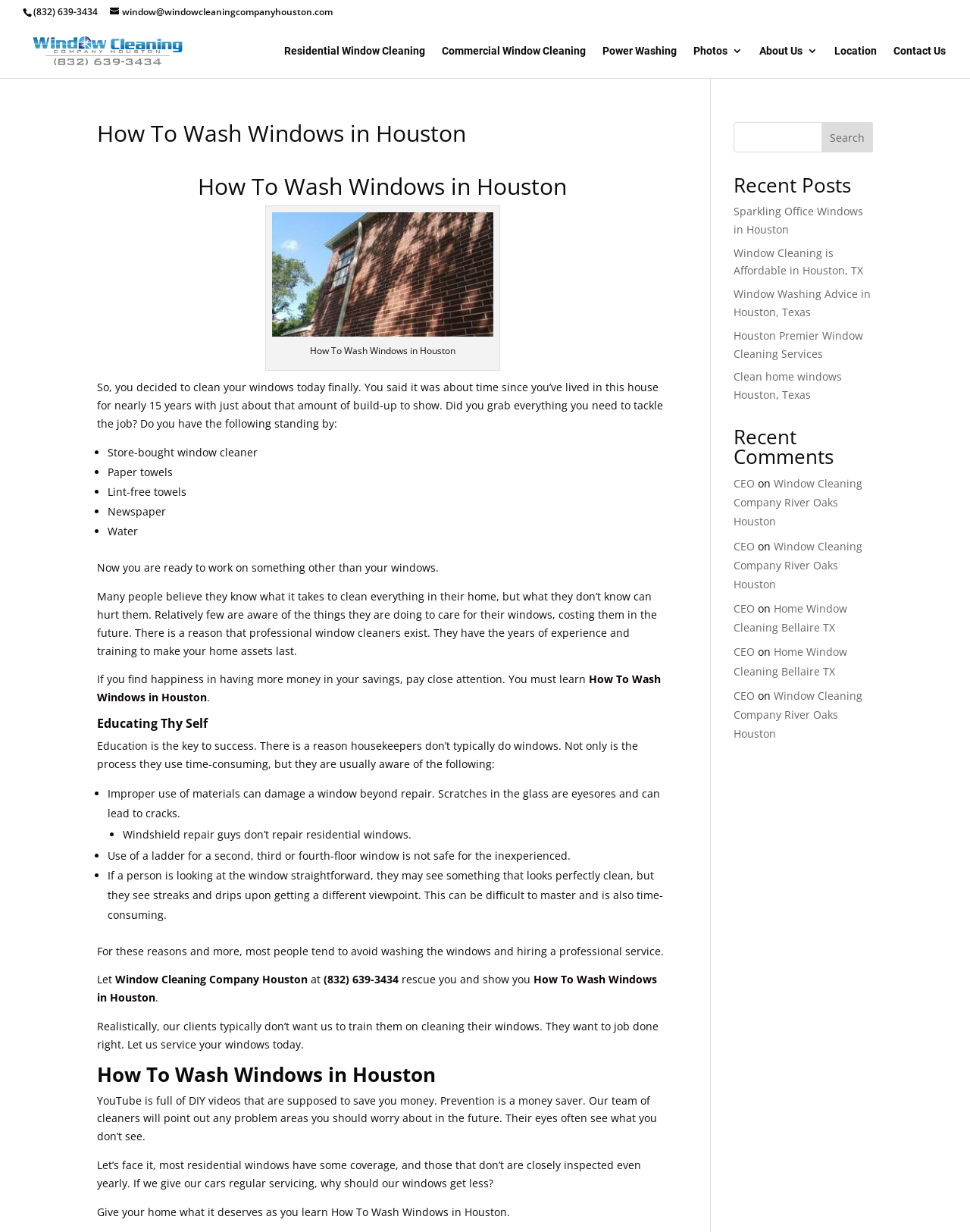How many types of window cleaning services are listed?
Provide a thorough and detailed answer to the question.

The webpage lists three types of window cleaning services: Residential Window Cleaning, Commercial Window Cleaning, and Power Washing, which can be found in the links at the top of the webpage.